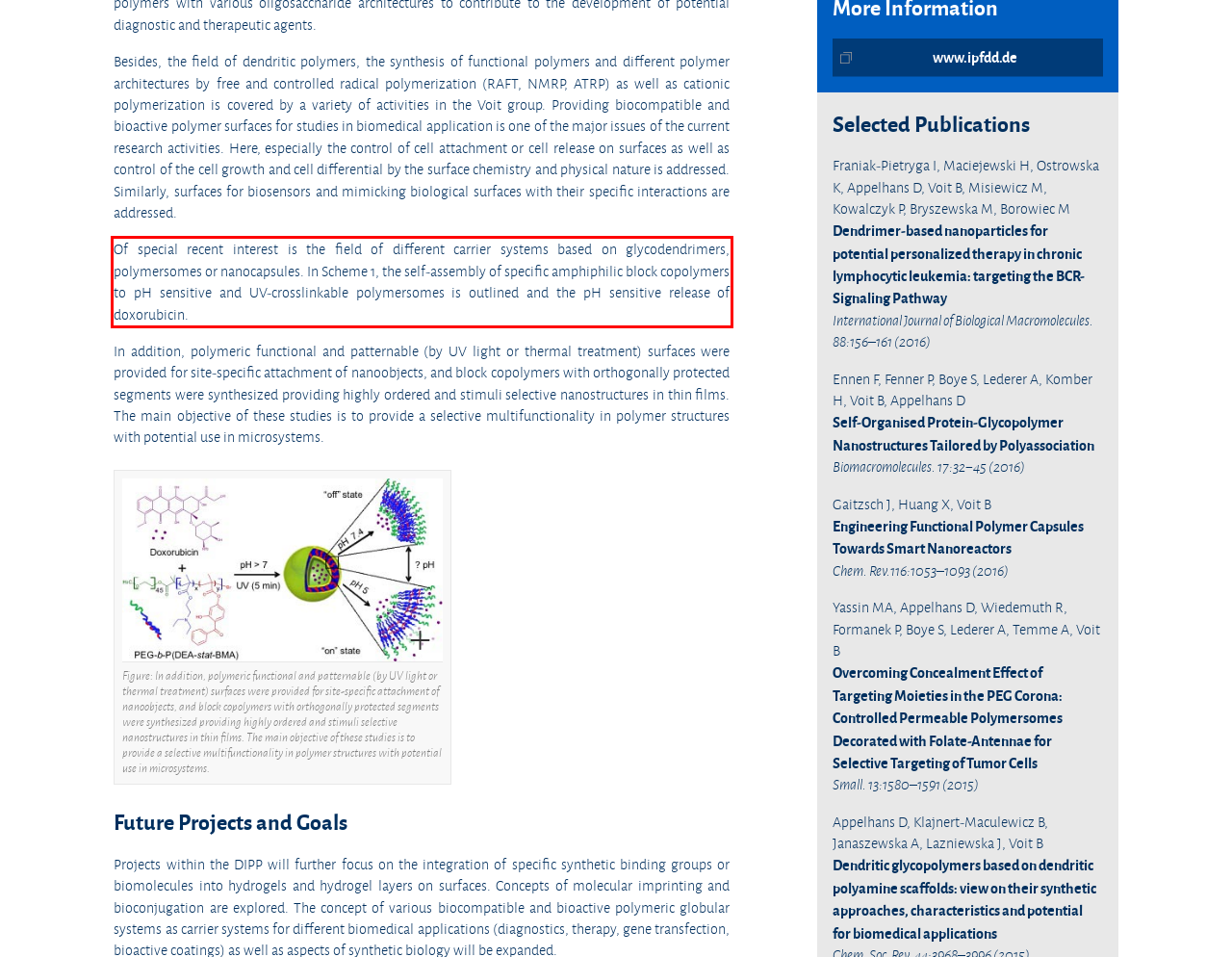You are provided with a screenshot of a webpage featuring a red rectangle bounding box. Extract the text content within this red bounding box using OCR.

Of special recent interest is the field of different carrier systems based on glycodendrimers, polymersomes or nanocapsules. In Scheme 1, the self-assembly of specific amphiphilic block copolymers to pH sensitive and UV-crosslinkable polymersomes is outlined and the pH sensitive release of doxorubicin.